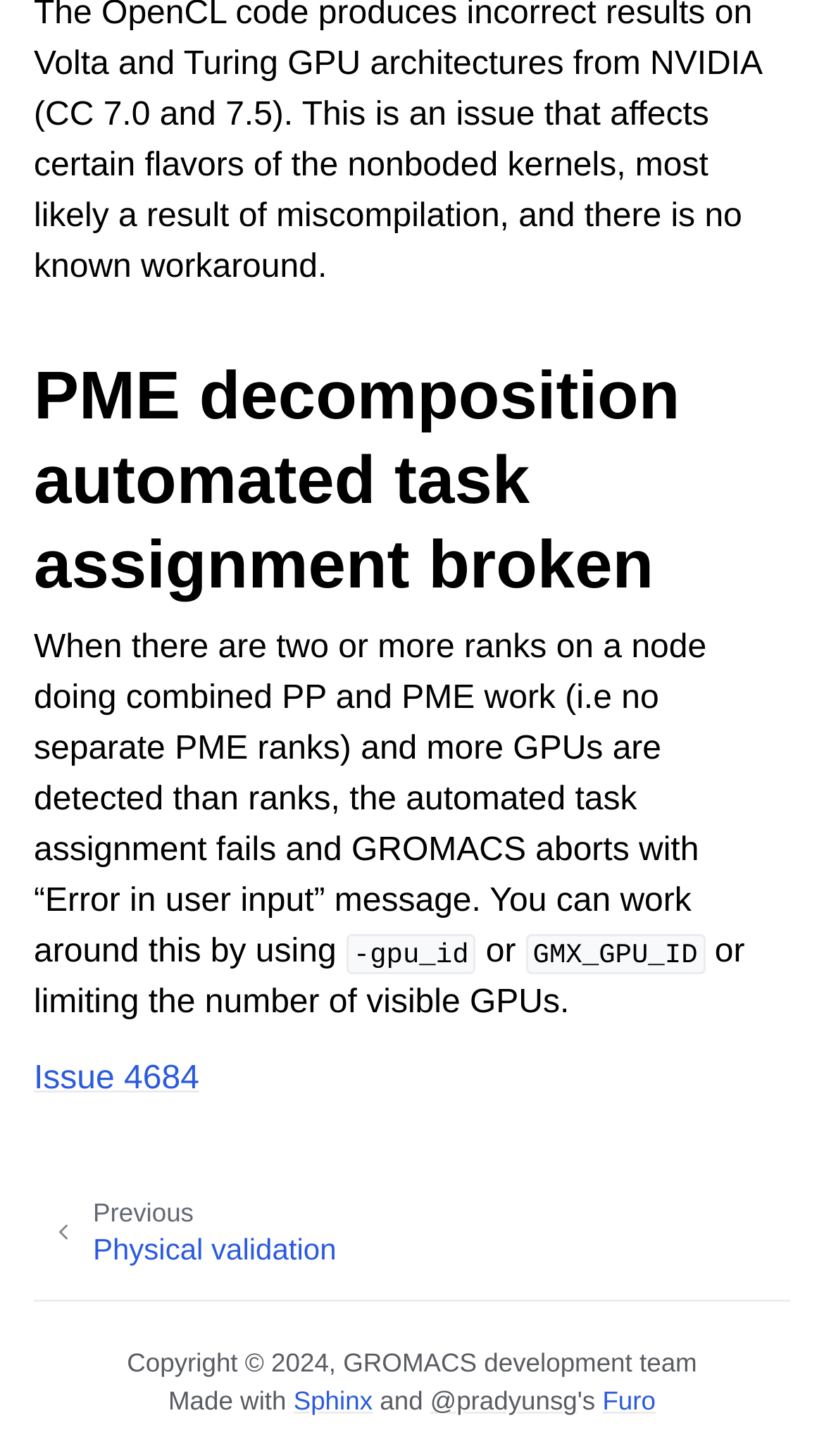Based on the description "Previous Physical validation", find the bounding box of the specified UI element.

[0.041, 0.823, 0.408, 0.869]